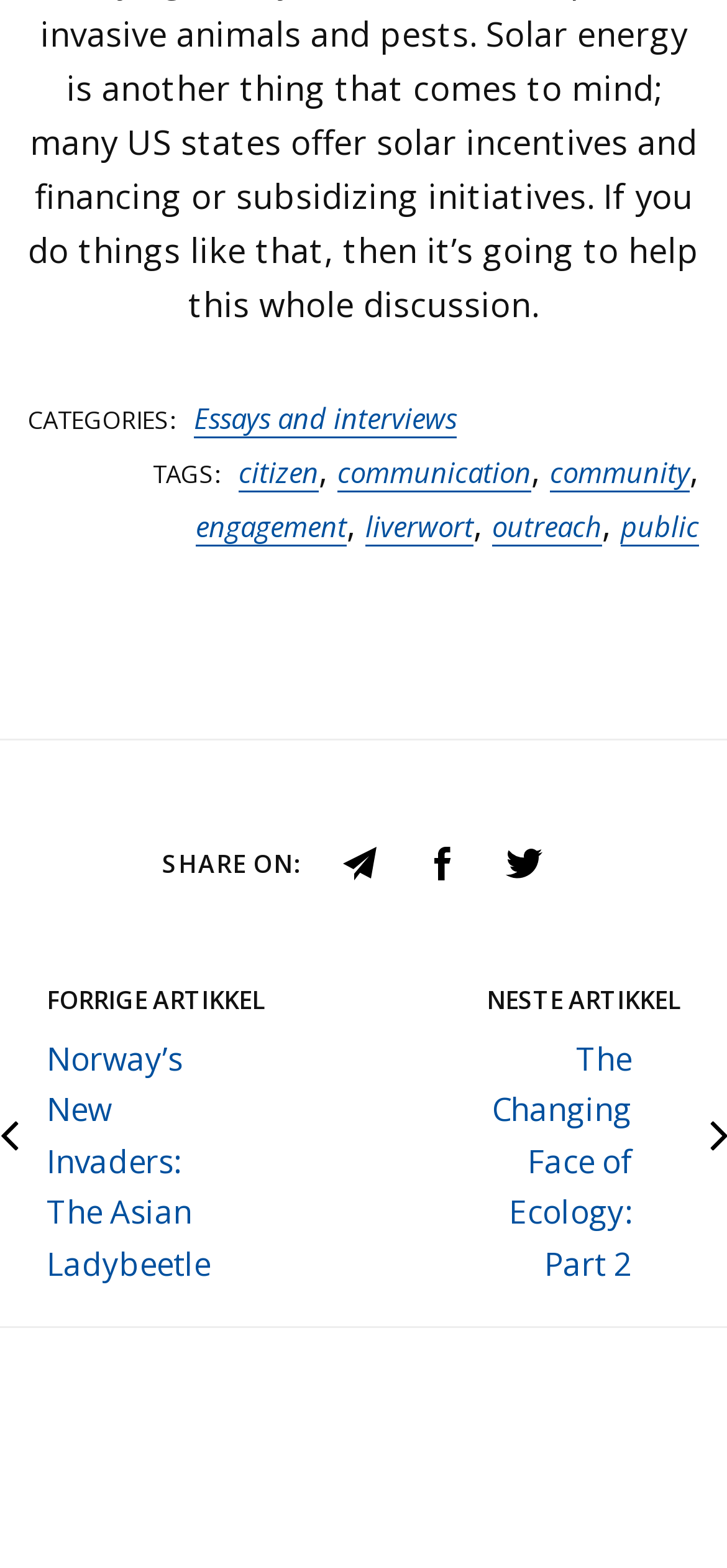Identify the bounding box coordinates of the specific part of the webpage to click to complete this instruction: "Click on 'citizen'".

[0.328, 0.289, 0.438, 0.314]